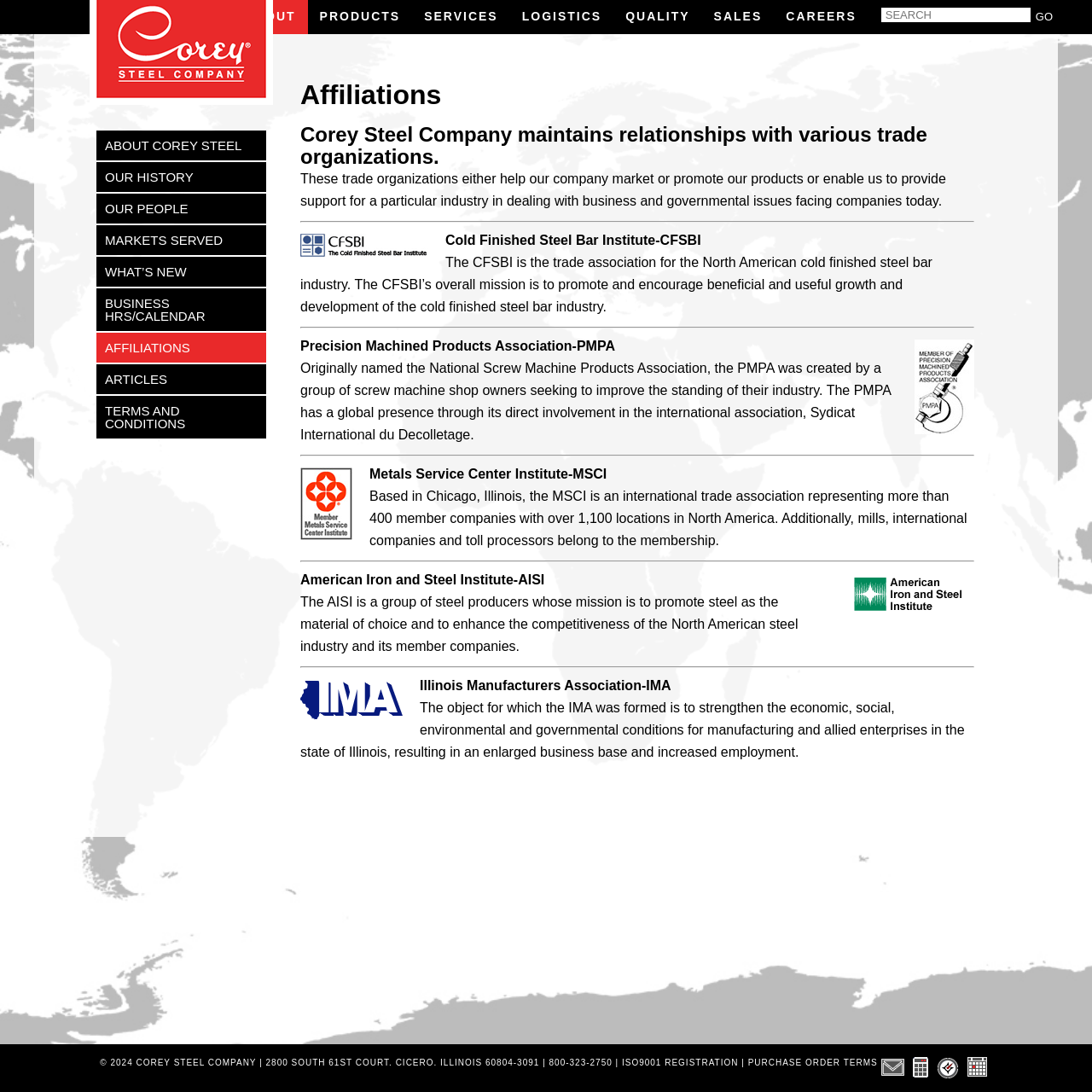Locate the bounding box coordinates for the element described below: "parent_node: GO name="s" placeholder="SEARCH"". The coordinates must be four float values between 0 and 1, formatted as [left, top, right, bottom].

[0.807, 0.007, 0.944, 0.02]